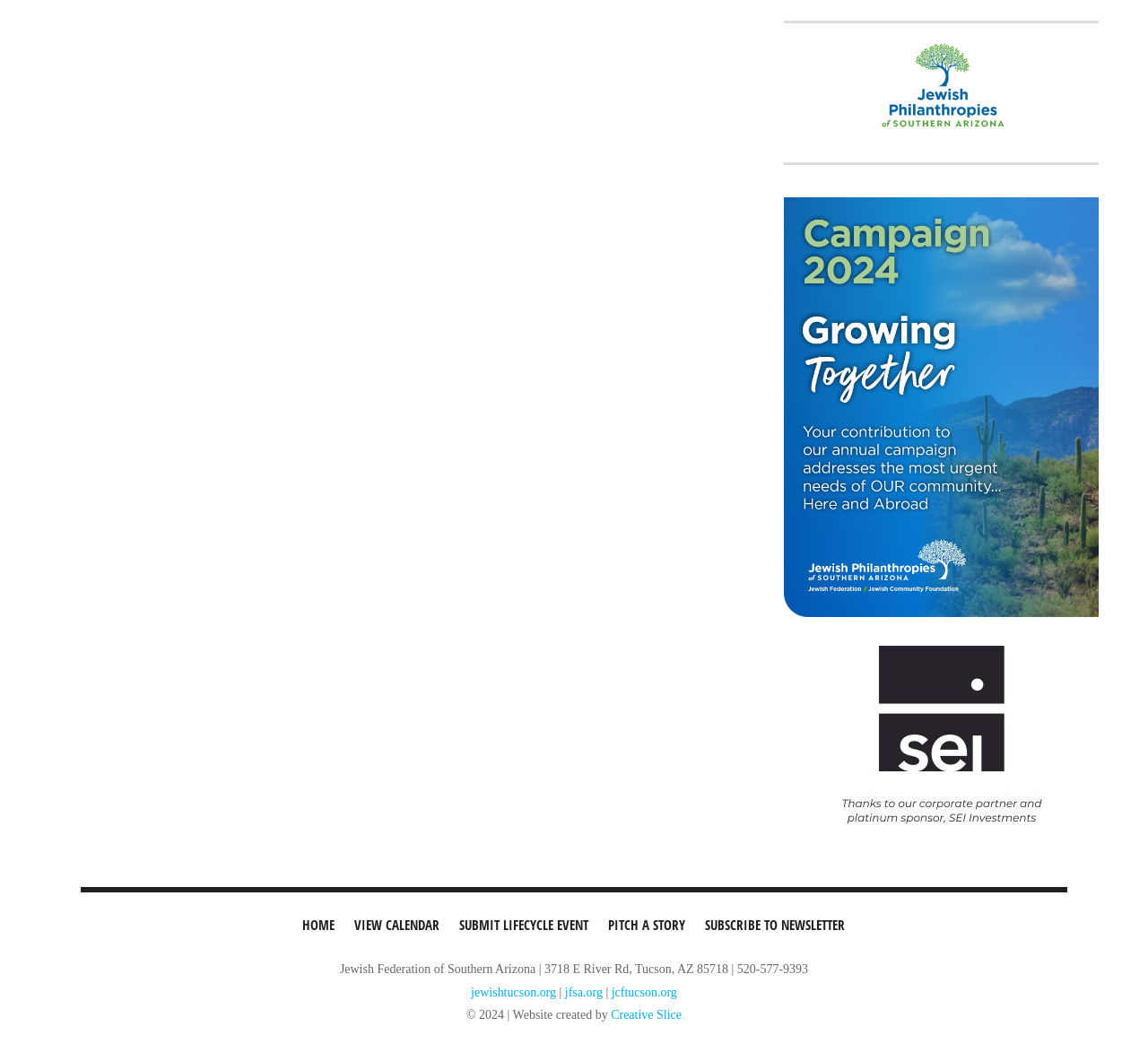Determine the bounding box coordinates for the clickable element to execute this instruction: "submit lifecycle event". Provide the coordinates as four float numbers between 0 and 1, i.e., [left, top, right, bottom].

[0.393, 0.854, 0.52, 0.89]